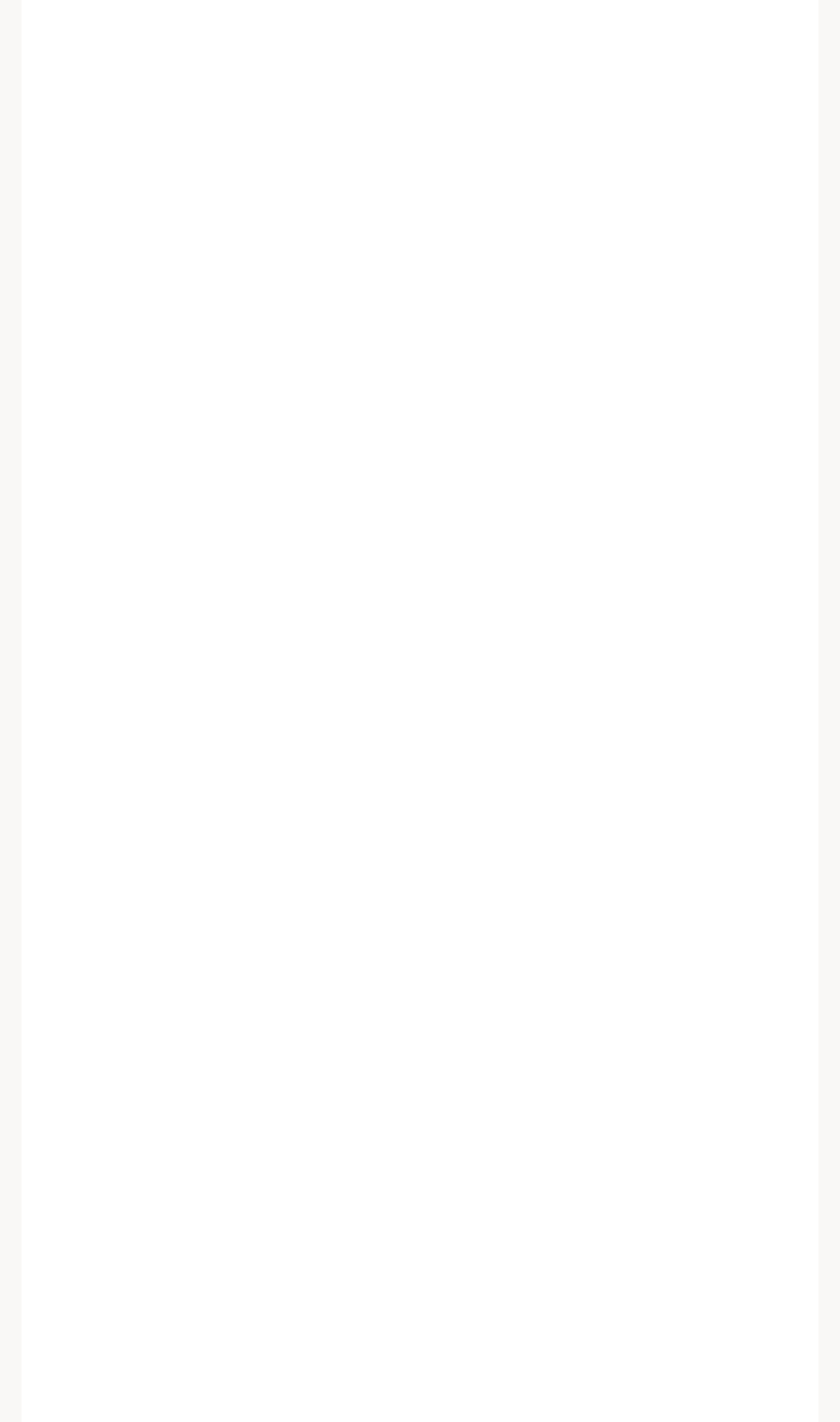Please find the bounding box coordinates of the element's region to be clicked to carry out this instruction: "Read more about 'The New Shape of Immigration'".

[0.101, 0.636, 0.368, 0.673]